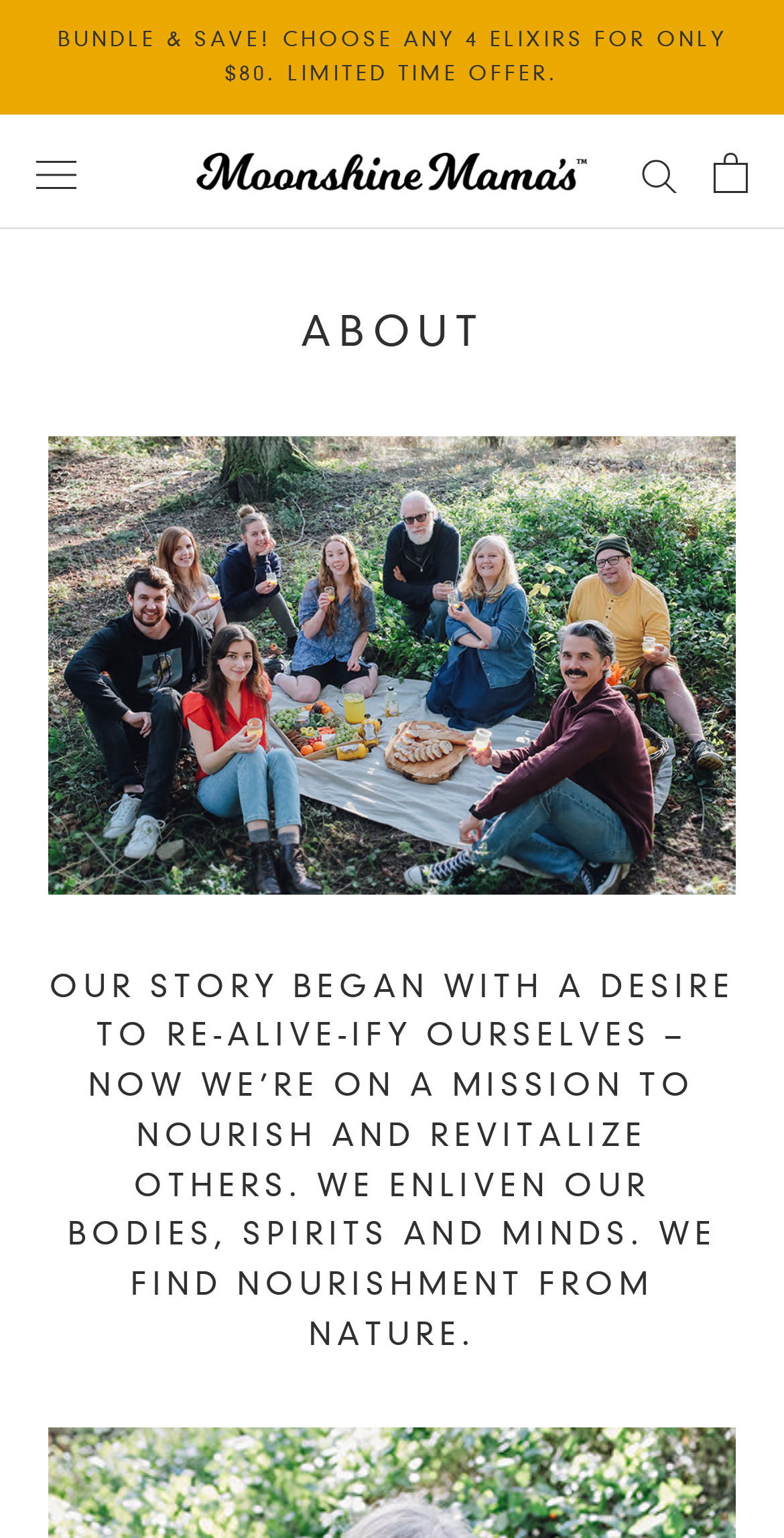What is the text on the top-left link?
Use the screenshot to answer the question with a single word or phrase.

BUNDLE & SAVE!